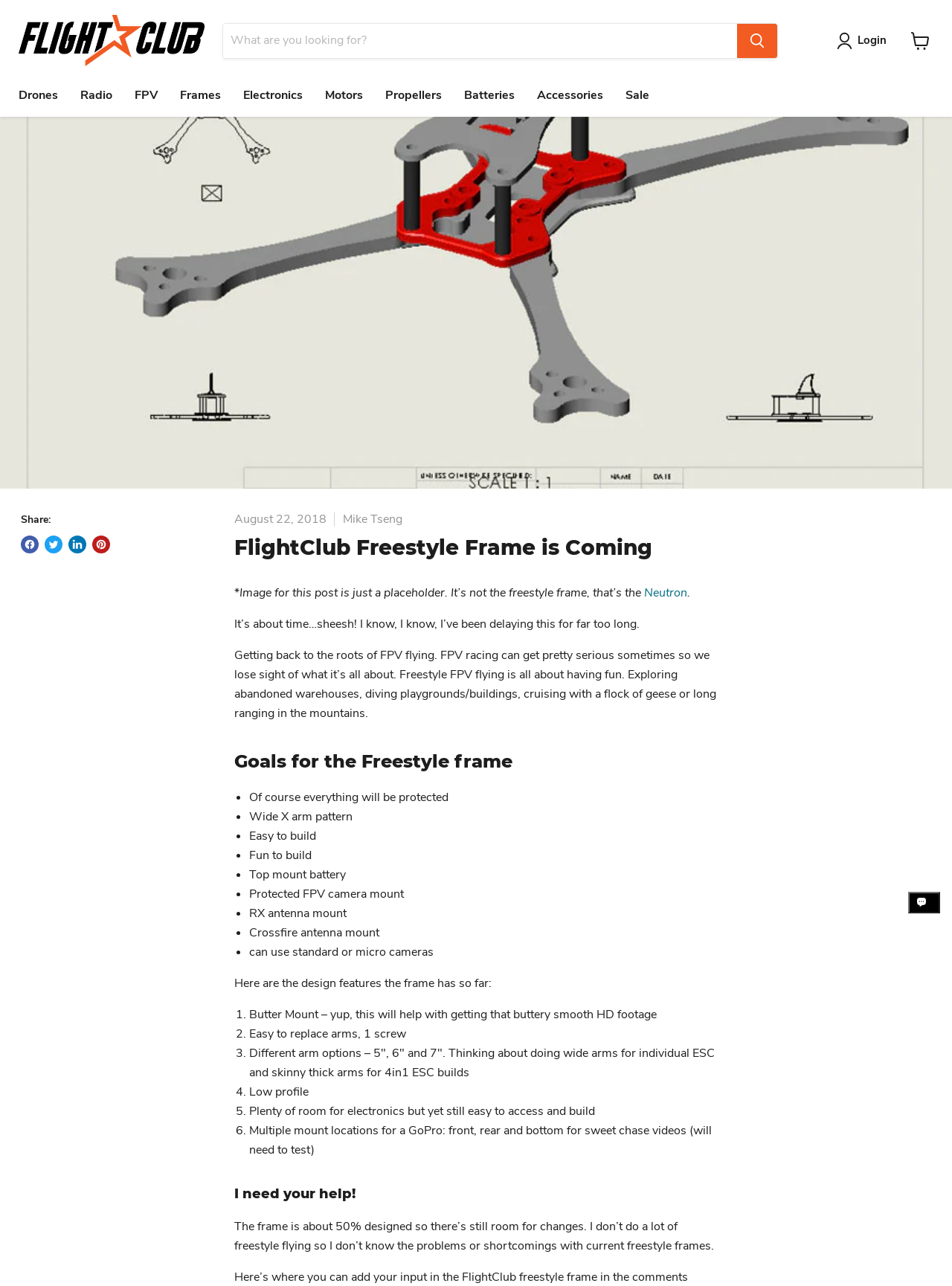Find the bounding box coordinates of the element I should click to carry out the following instruction: "Read the post".

[0.246, 0.416, 0.754, 0.435]